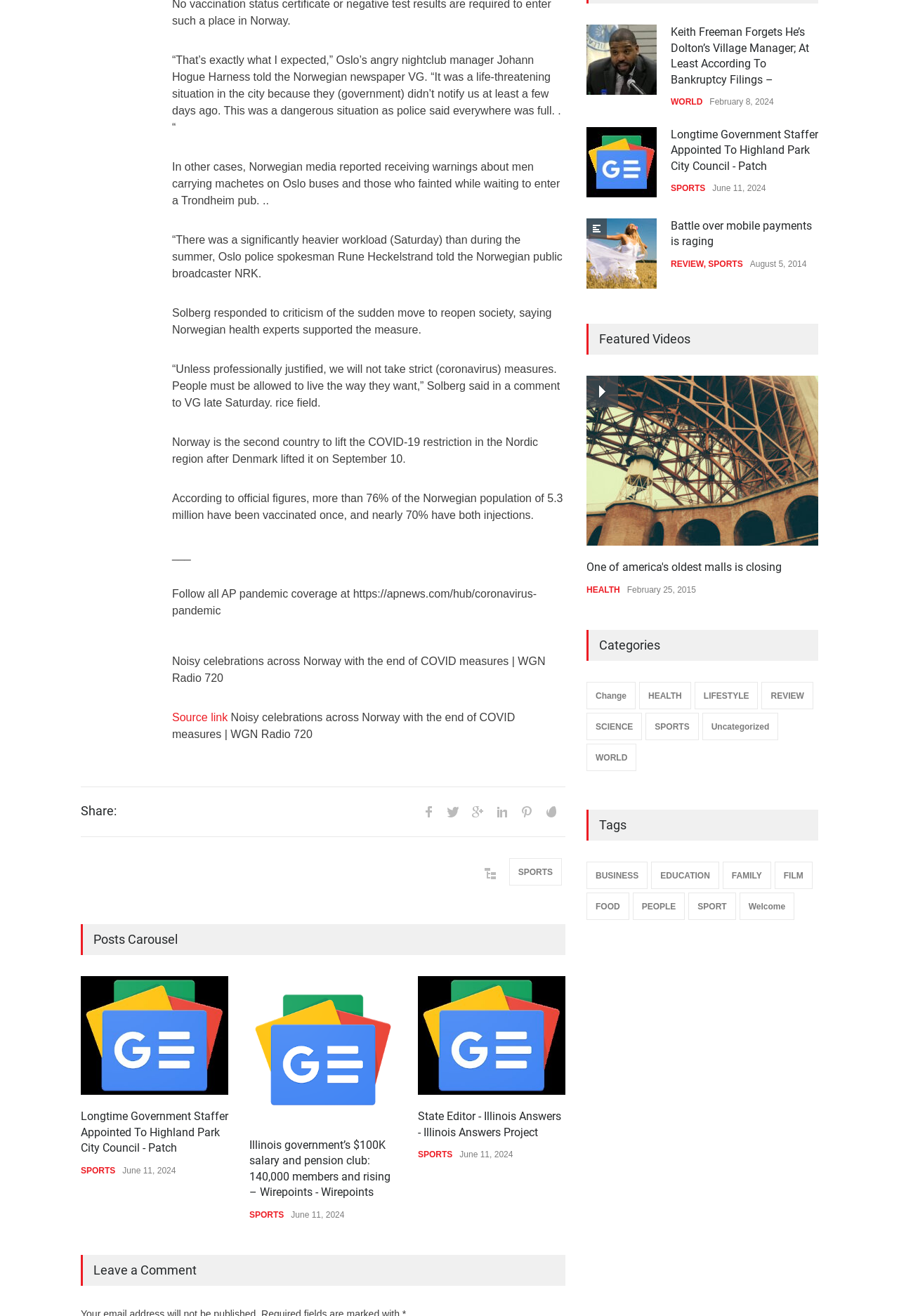What is the topic of the article?
Provide a concise answer using a single word or phrase based on the image.

COVID-19